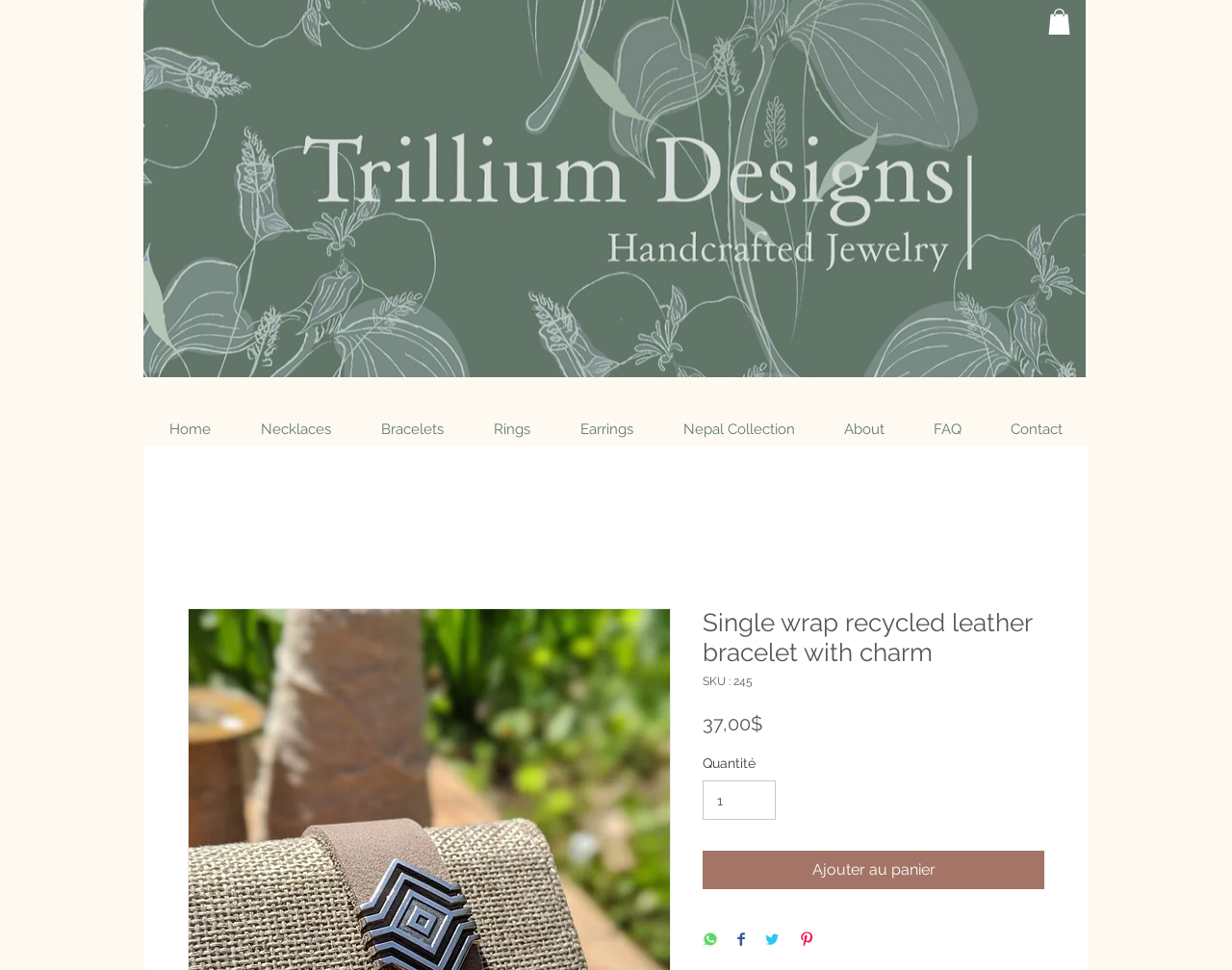Please identify the bounding box coordinates for the region that you need to click to follow this instruction: "View home page".

[0.117, 0.426, 0.191, 0.46]